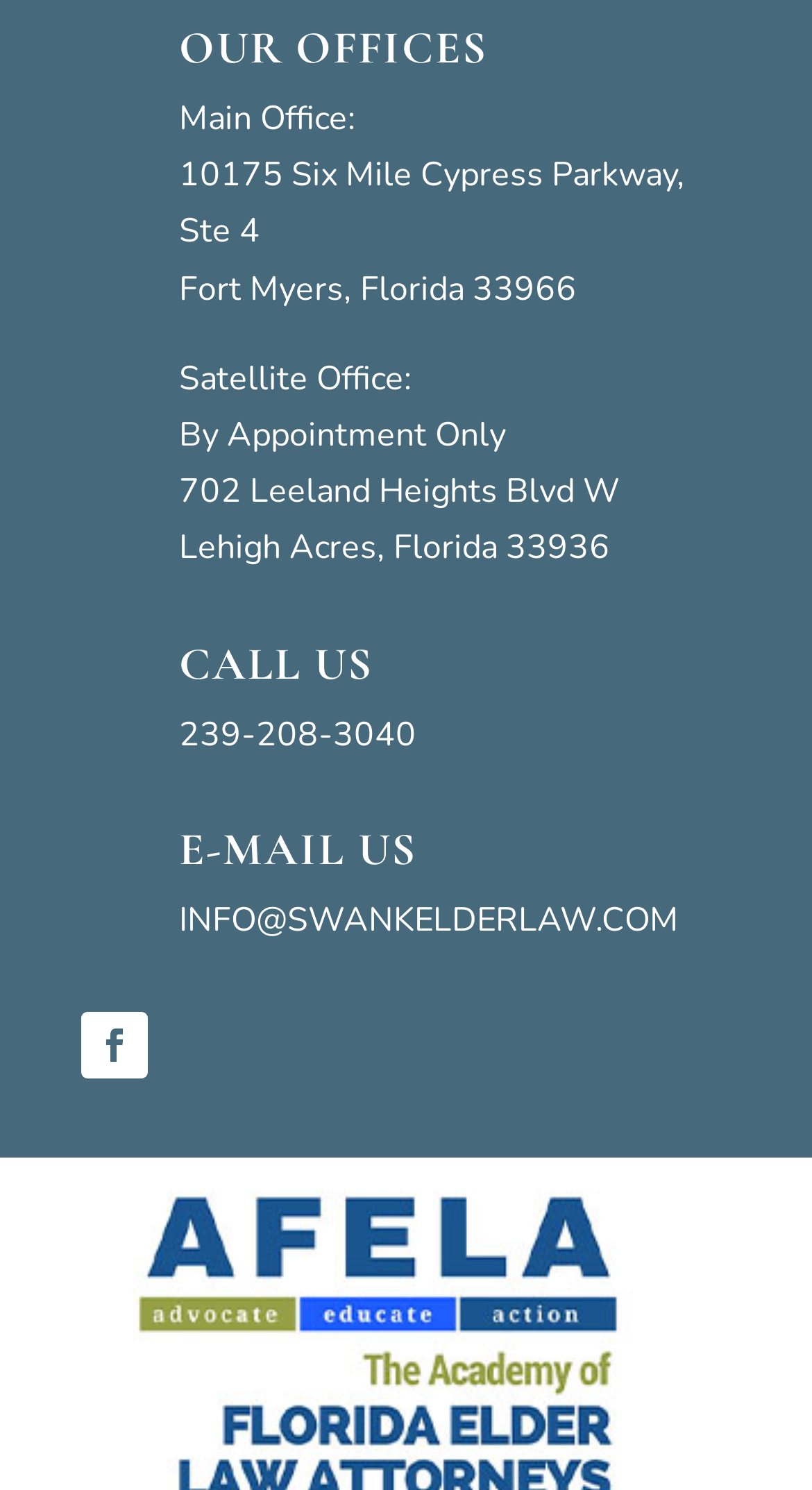Please answer the following query using a single word or phrase: 
What is the email address to contact?

INFO@SWANKELDERLAW.COM